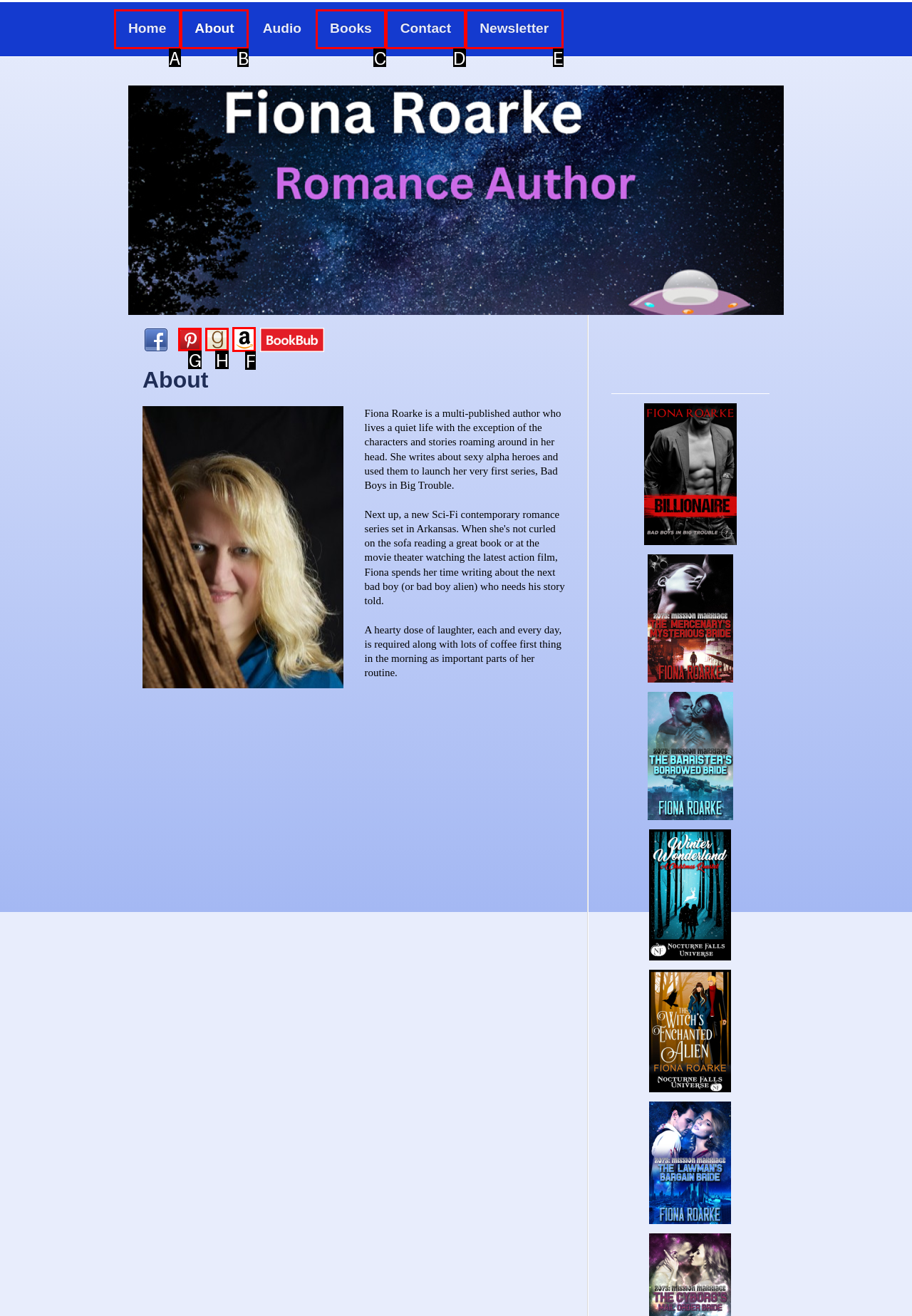Based on the description: Newsletter, select the HTML element that best fits. Reply with the letter of the correct choice from the options given.

E